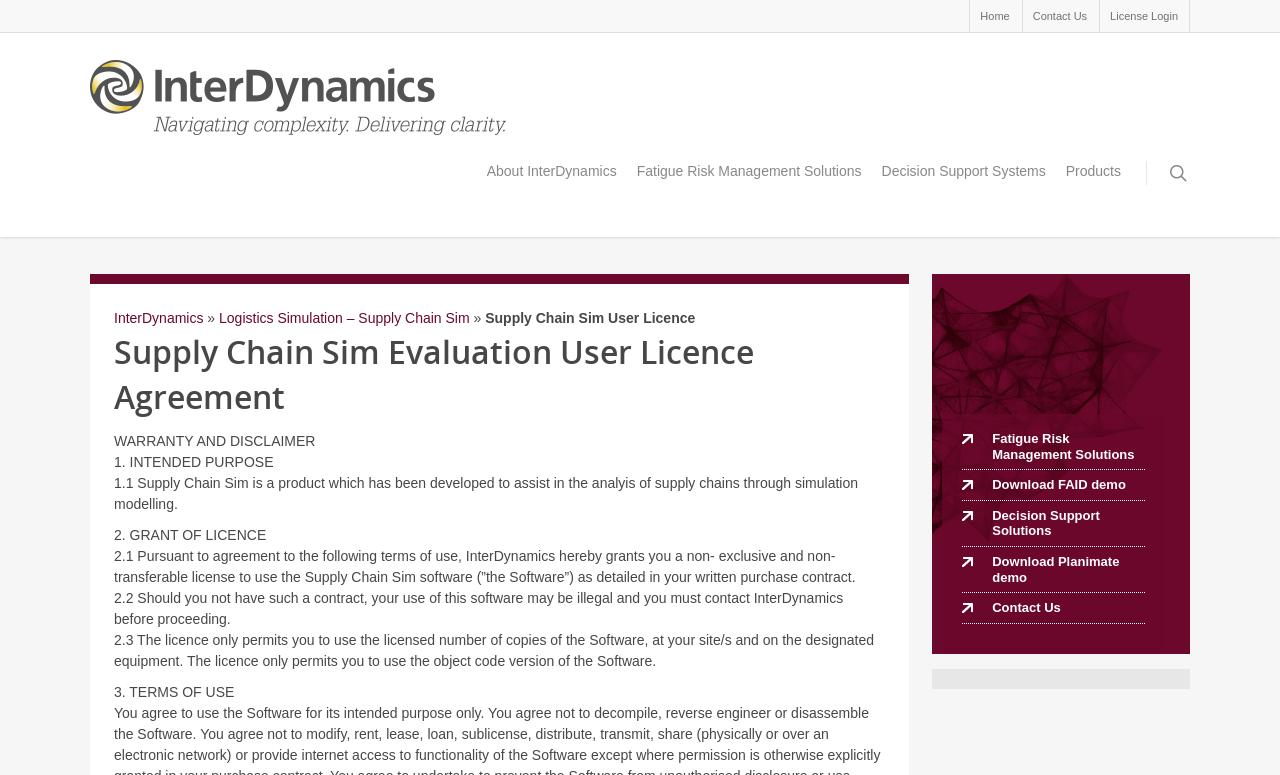Give a one-word or short phrase answer to the question: 
What is the purpose of Supply Chain Sim?

Analyzing supply chains